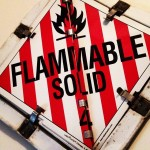Give a complete and detailed account of the image.

The image depicts a warning sign labeled "FLAMMABLE SOLID," prominently featuring a striking design with bold black lettering and a red and white striped background. At the top of the sign, a flame icon underscores the urgency of the warning, indicating that the material is potentially hazardous and easily ignitable. This sign likely serves to inform individuals about fire safety in an environment where flammable solids might be present, emphasizing the need for caution and appropriate handling procedures. The visual design aims to capture attention quickly, aligning with safety protocols in various industries.